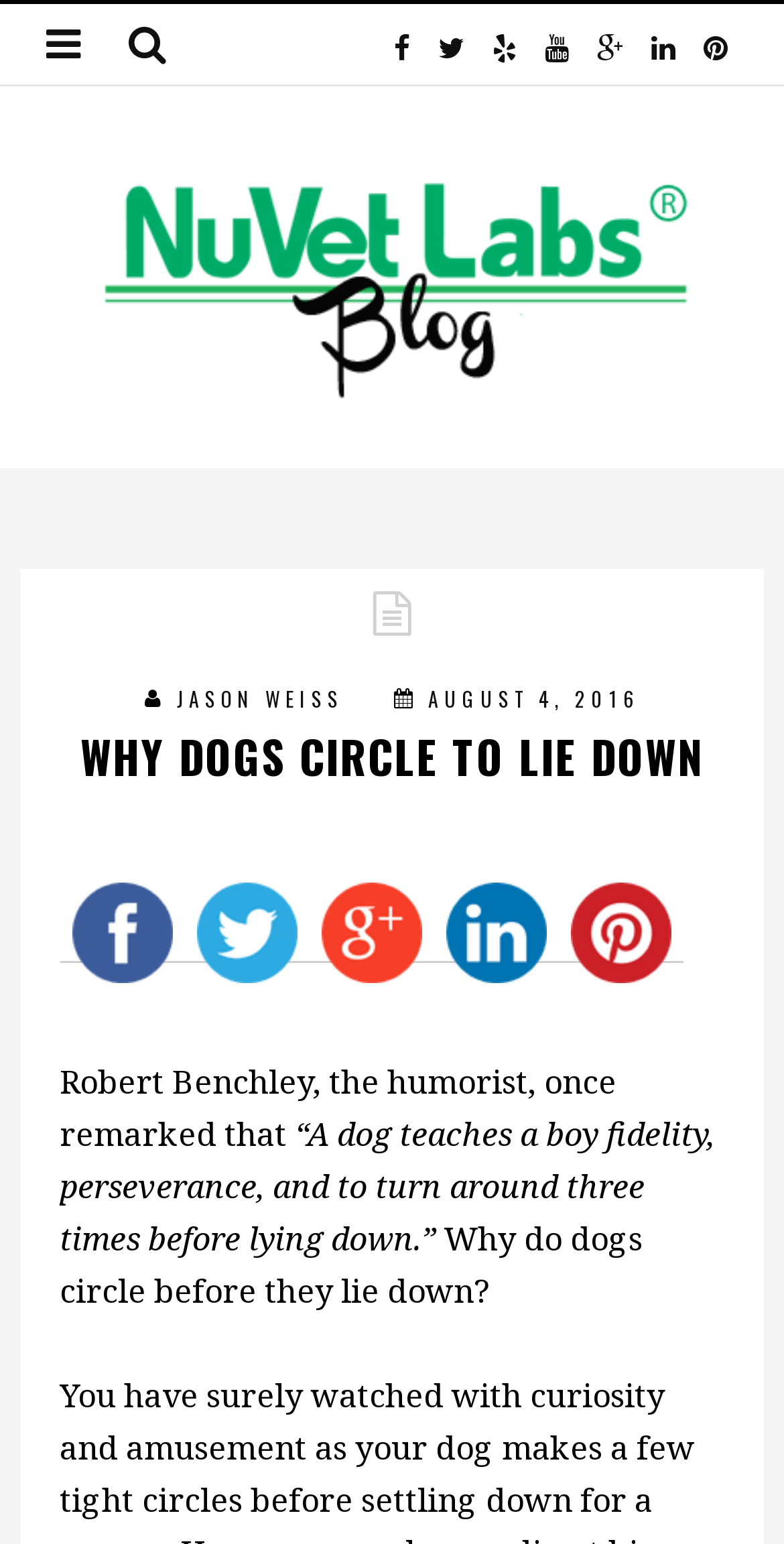What is the topic of the article?
Refer to the image and provide a one-word or short phrase answer.

Why dogs circle before lying down